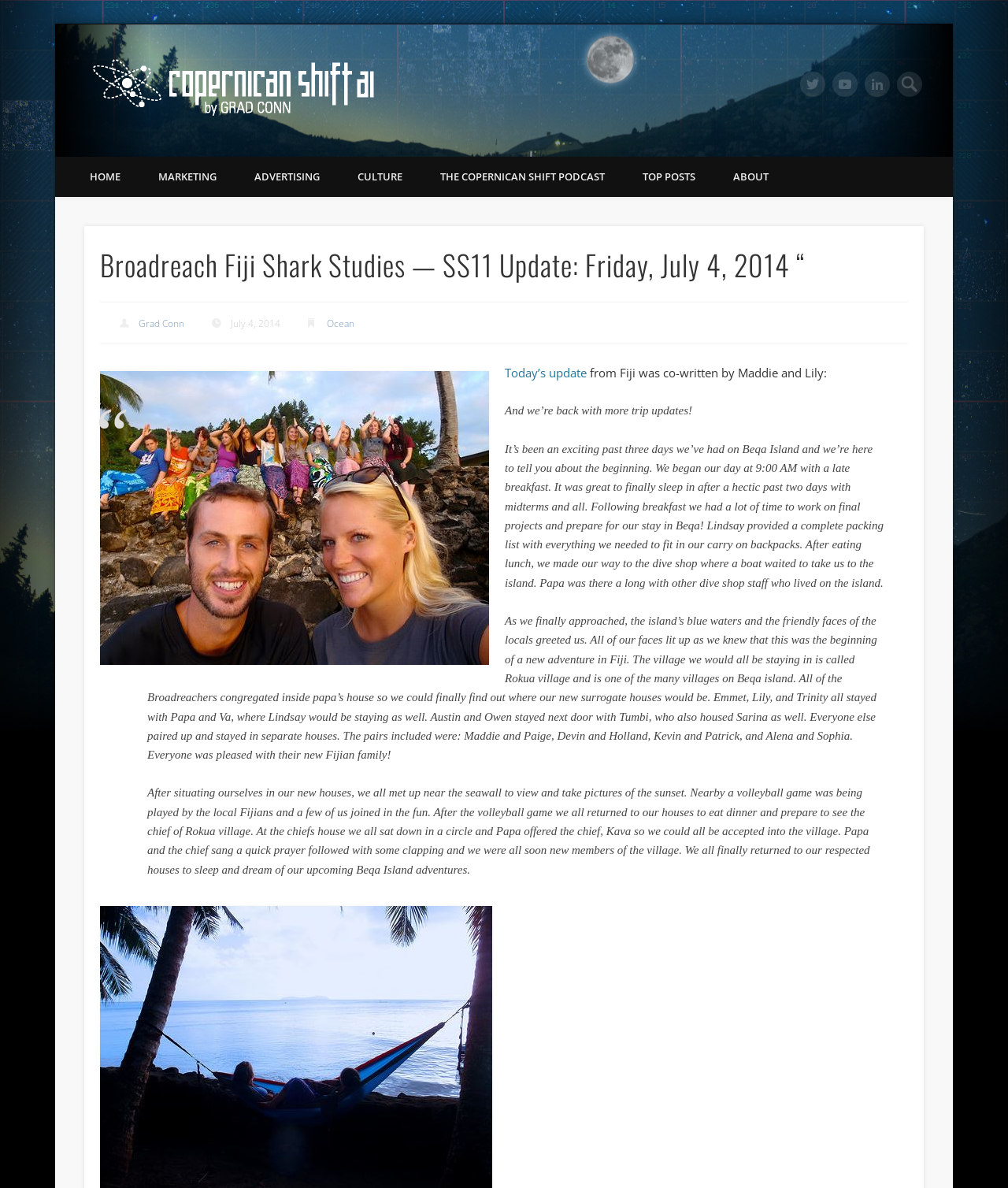What activity did the students participate in with the local Fijians?
Look at the image and construct a detailed response to the question.

I found the answer by reading the text in the blockquote section, which mentions 'a volleyball game was being played by the local Fijians and a few of us joined in the fun'.